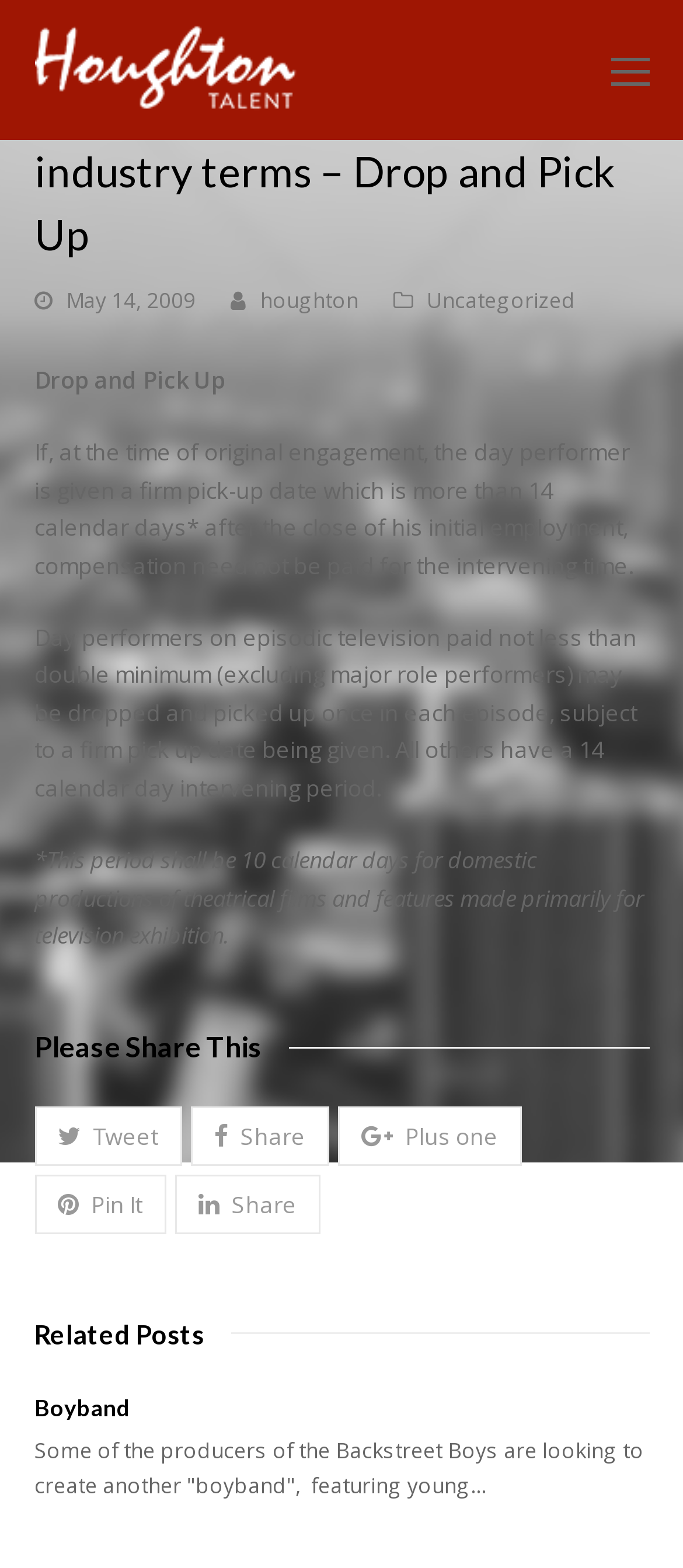Find and specify the bounding box coordinates that correspond to the clickable region for the instruction: "Click Gurneys Automotive".

None